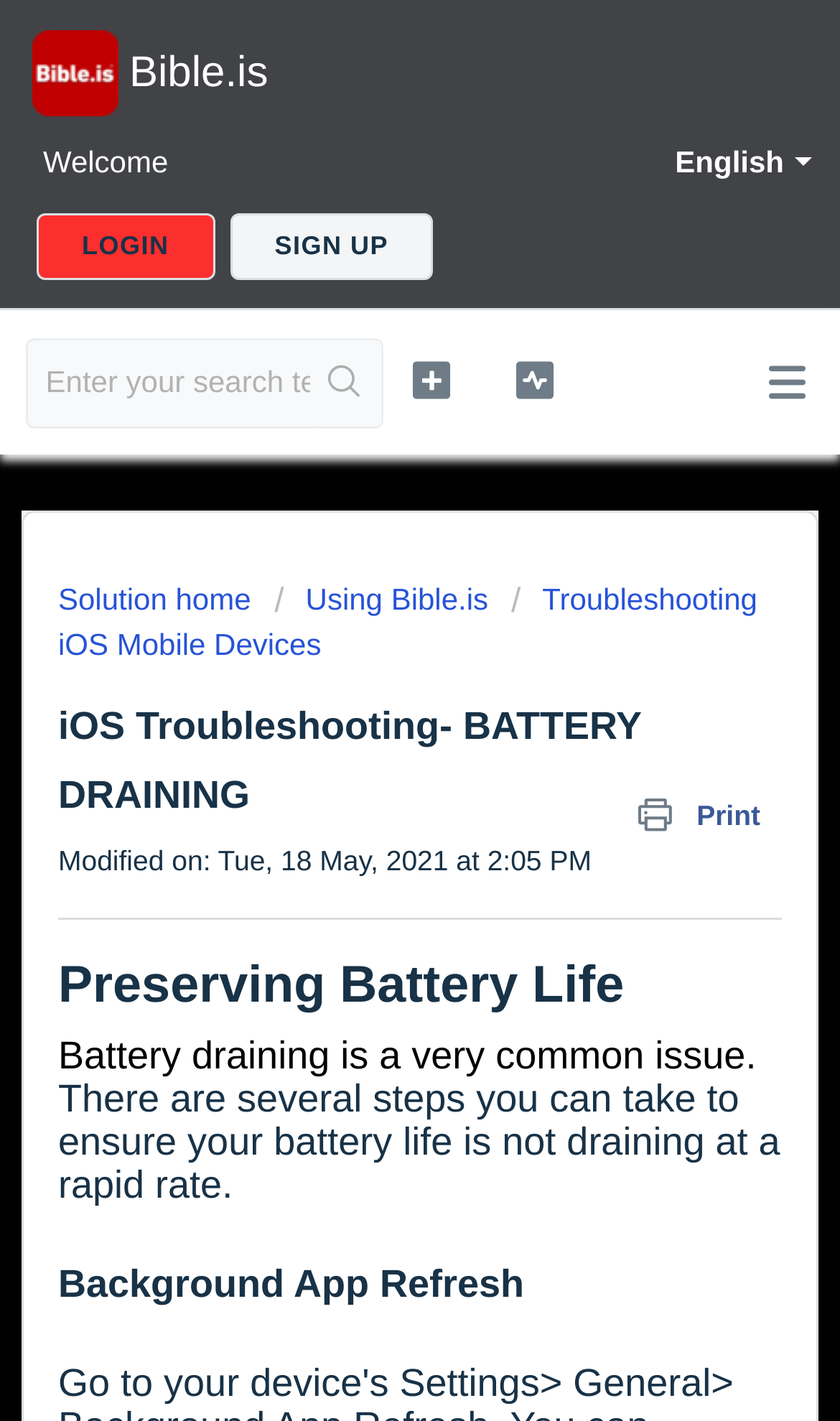Find the bounding box of the UI element described as follows: "Sign up".

[0.273, 0.151, 0.516, 0.196]